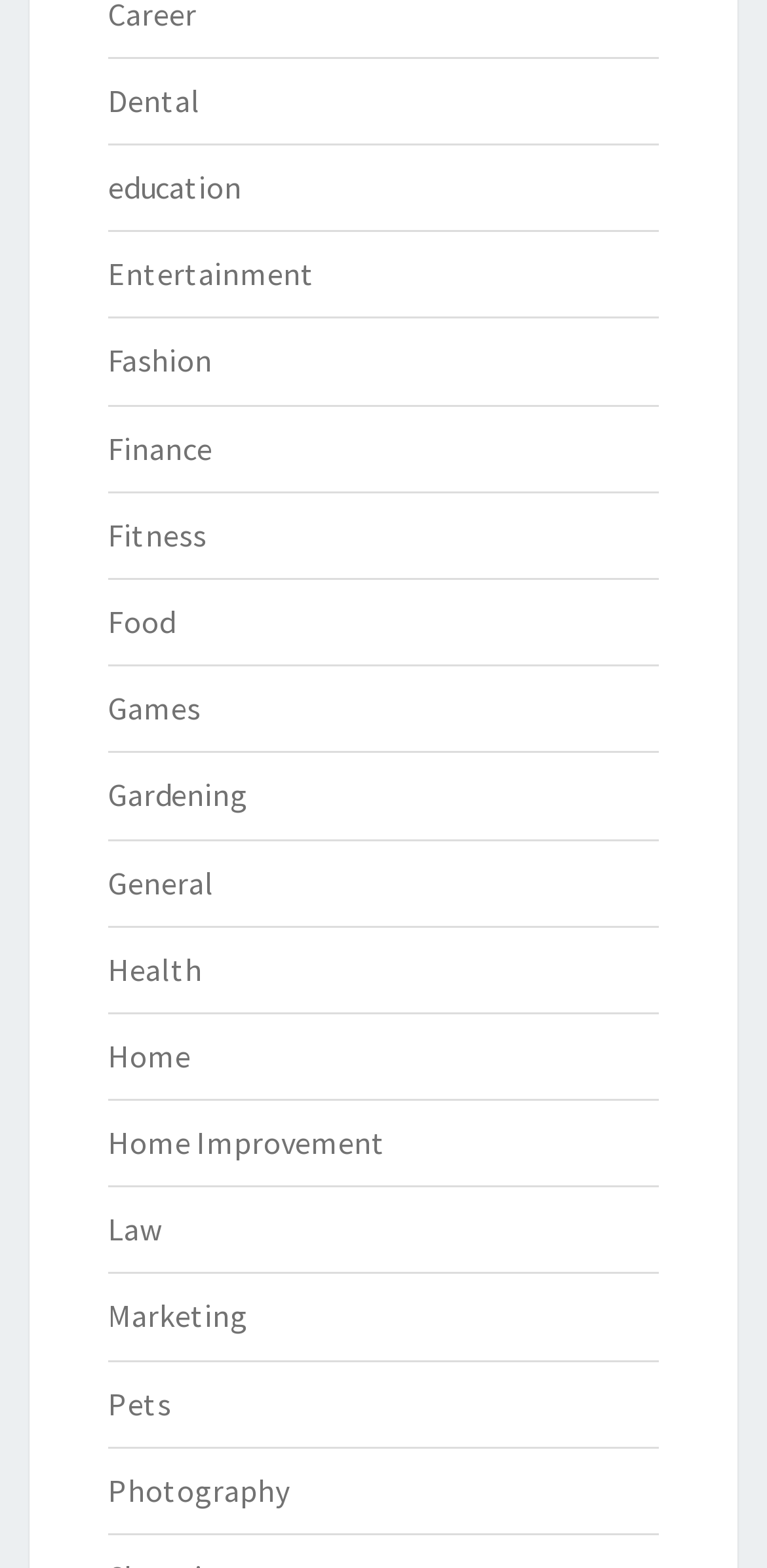Please provide the bounding box coordinates for the element that needs to be clicked to perform the instruction: "click TED Fundaes". The coordinates must consist of four float numbers between 0 and 1, formatted as [left, top, right, bottom].

None